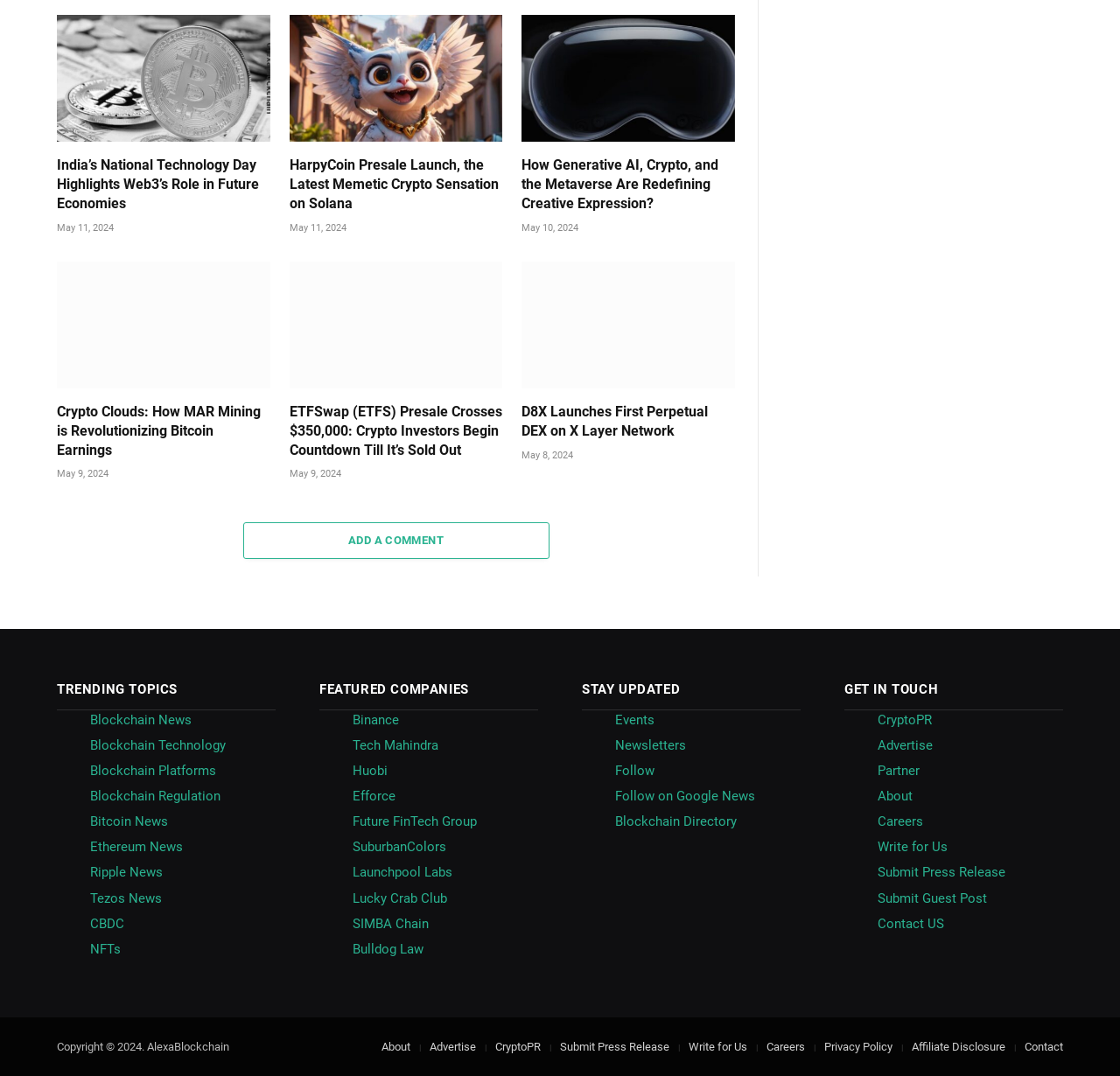Identify the bounding box coordinates of the specific part of the webpage to click to complete this instruction: "View the 'Blockchain News' trending topic".

[0.08, 0.662, 0.171, 0.676]